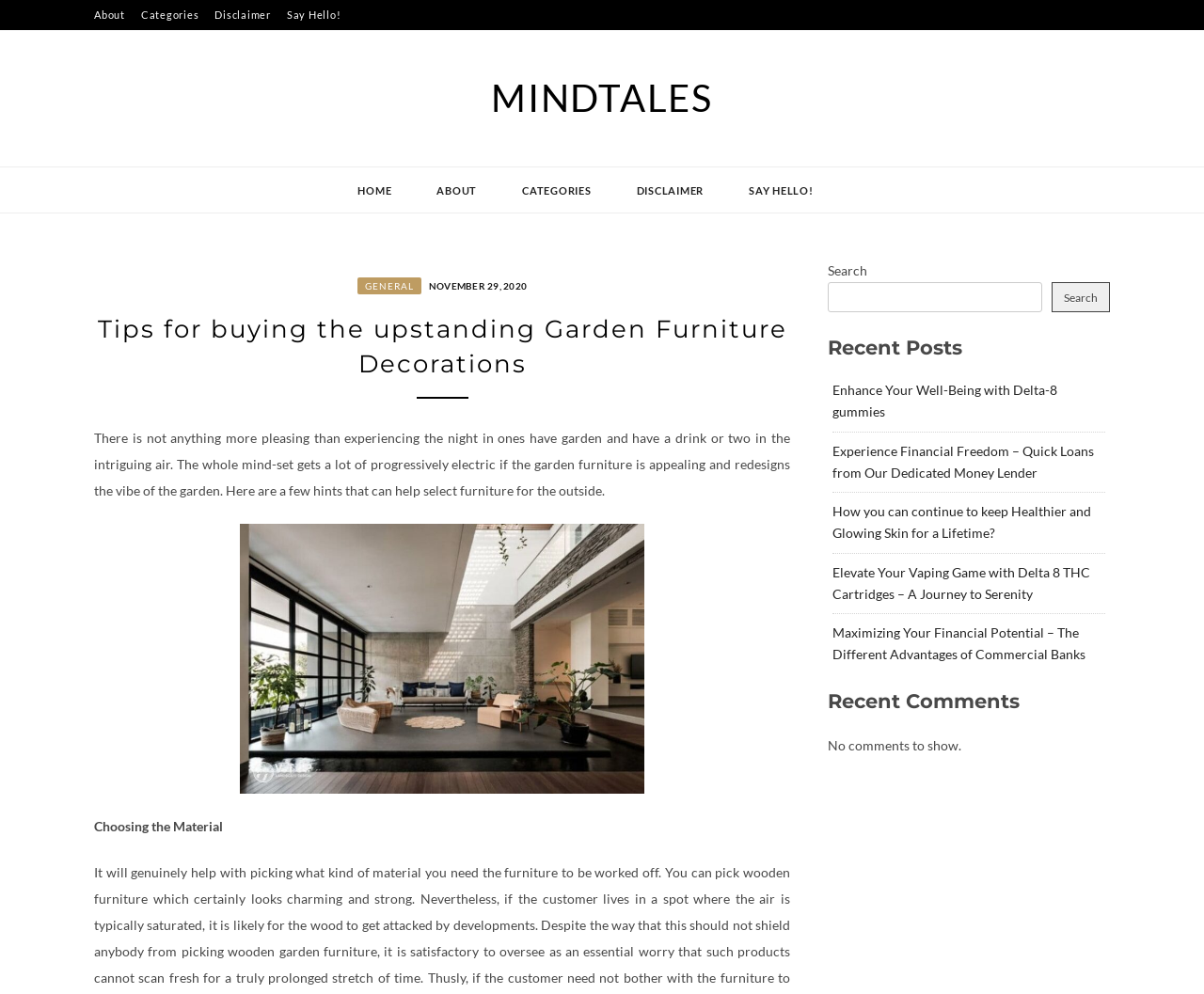How many links are in the top navigation bar?
Refer to the image and provide a one-word or short phrase answer.

5